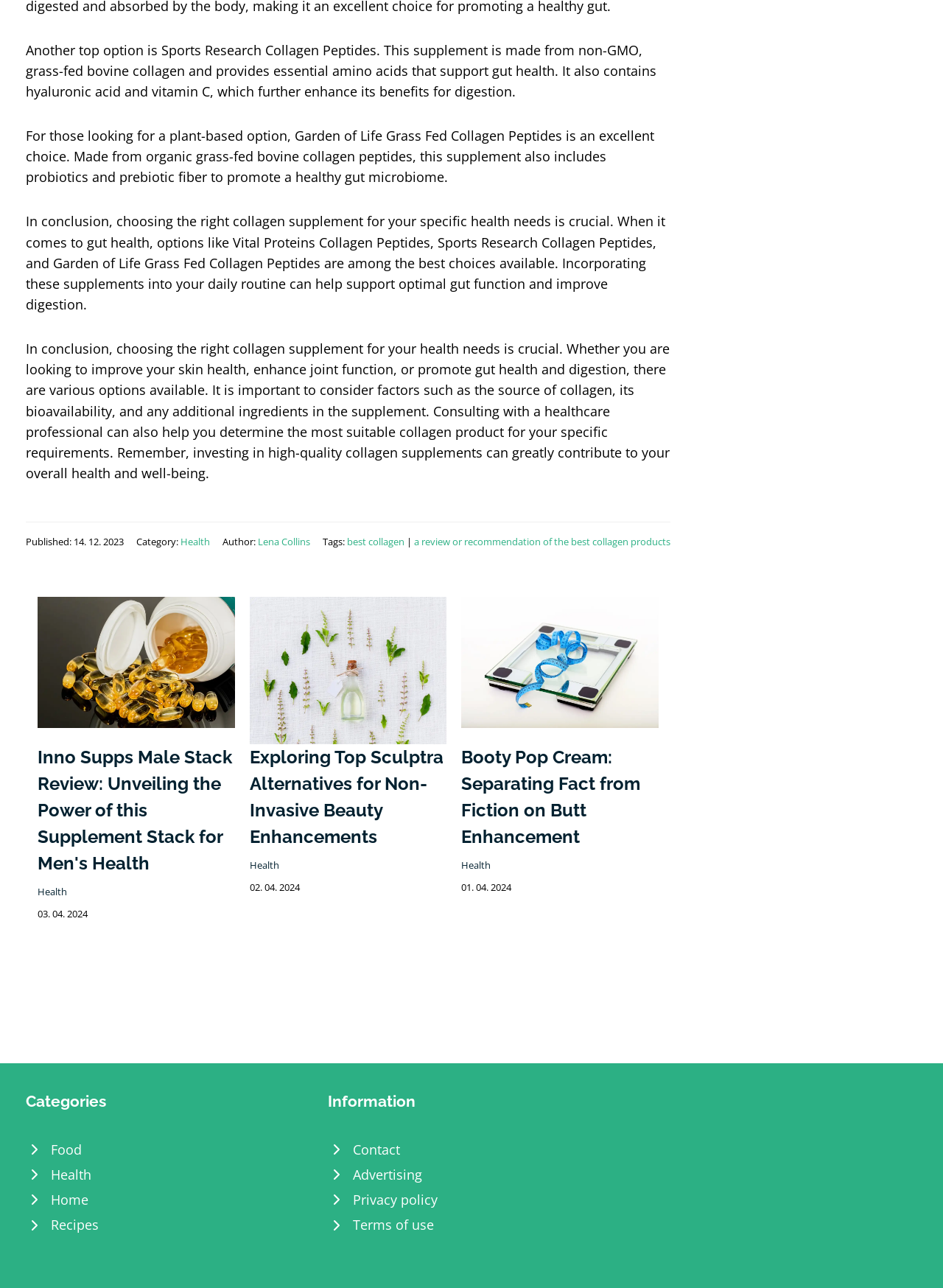Please locate the bounding box coordinates of the element that needs to be clicked to achieve the following instruction: "Read the article 'Inno Supps Male Stack Review'". The coordinates should be four float numbers between 0 and 1, i.e., [left, top, right, bottom].

[0.04, 0.506, 0.249, 0.52]